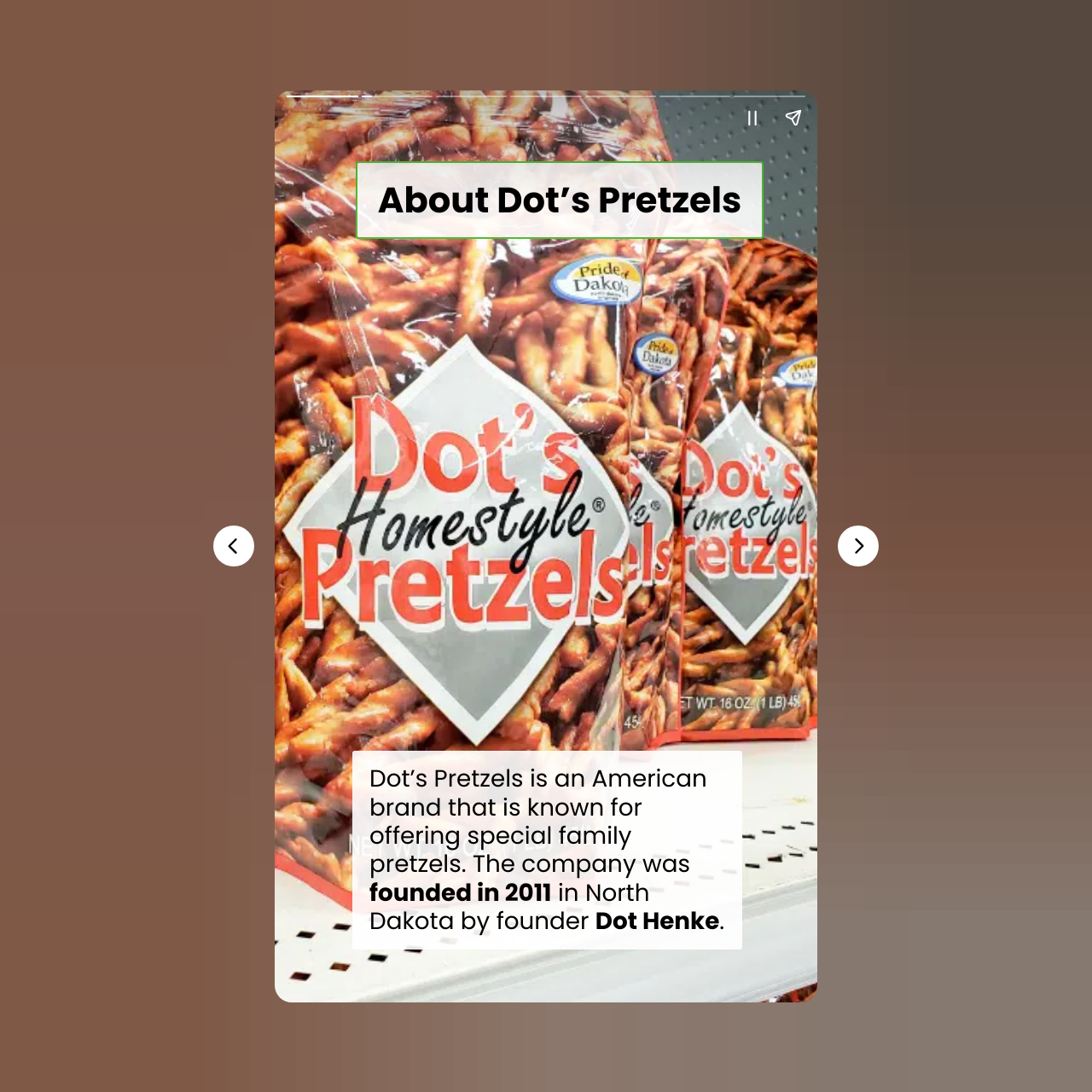What is Dot's Pretzels known for?
Can you provide a detailed and comprehensive answer to the question?

I found this information in the paragraph that describes Dot's Pretzels, which states that the company is 'known for offering special family pretzels'.